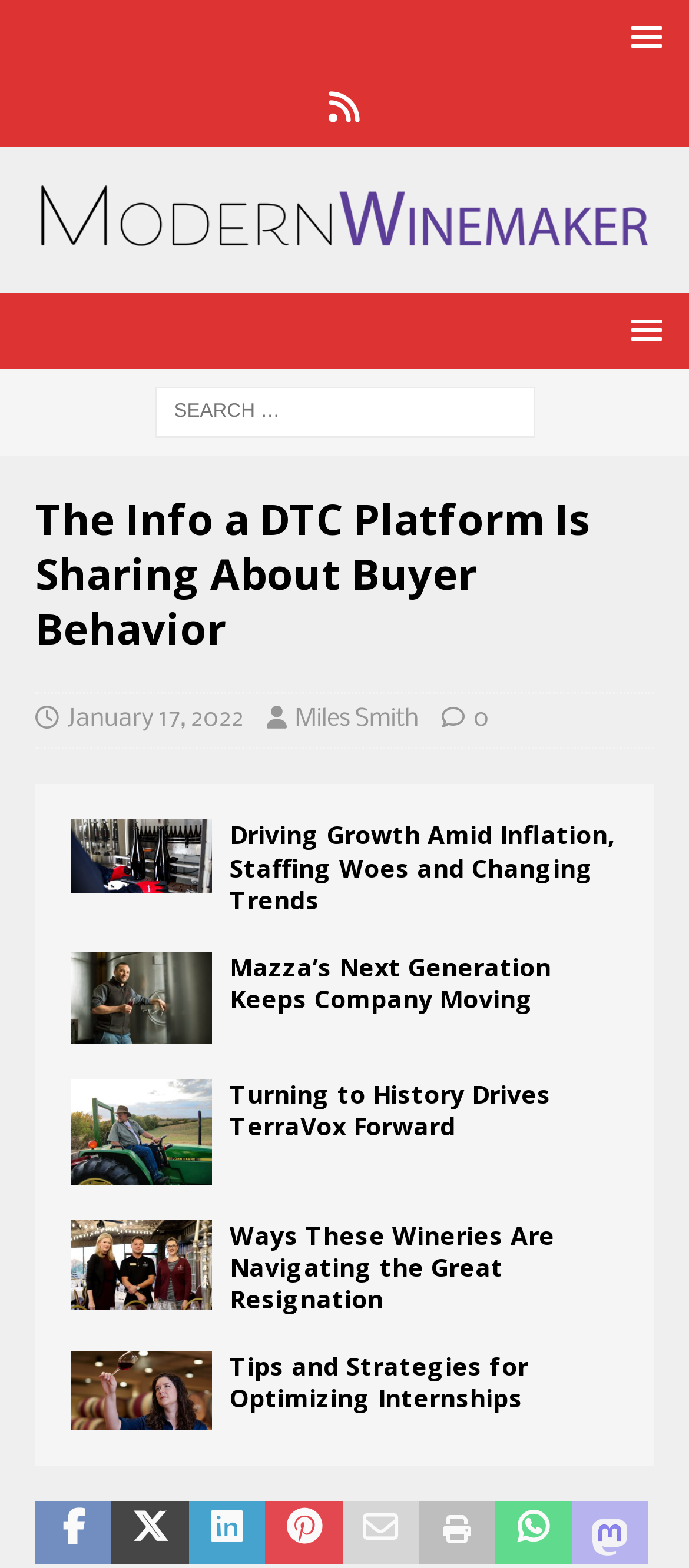Determine the main heading text of the webpage.

The Info a DTC Platform Is Sharing About Buyer Behavior